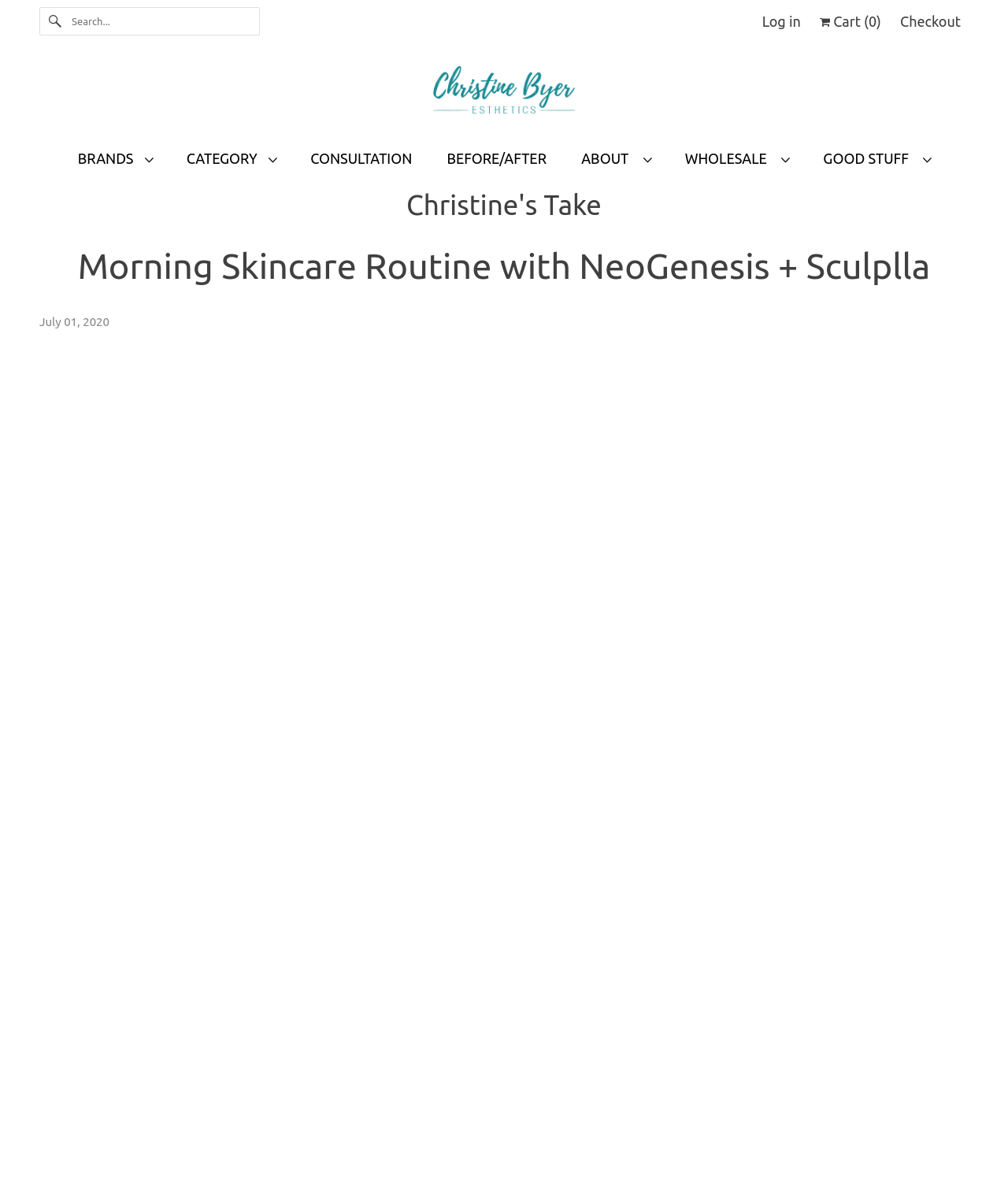Use a single word or phrase to answer this question: 
What is the purpose of the search box?

To search the website